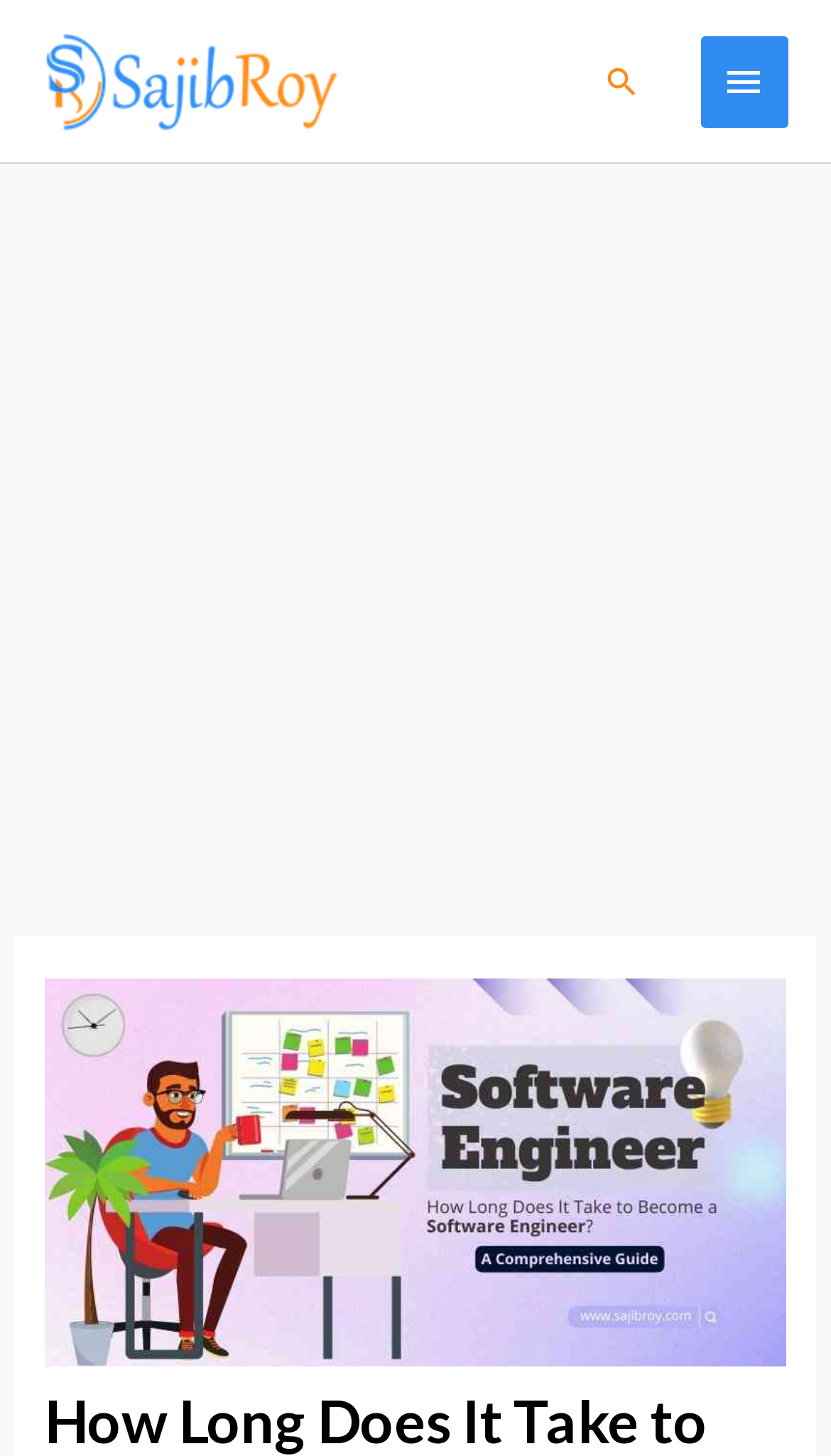Answer the following query with a single word or phrase:
What is the topic of the main content?

Software Engineer